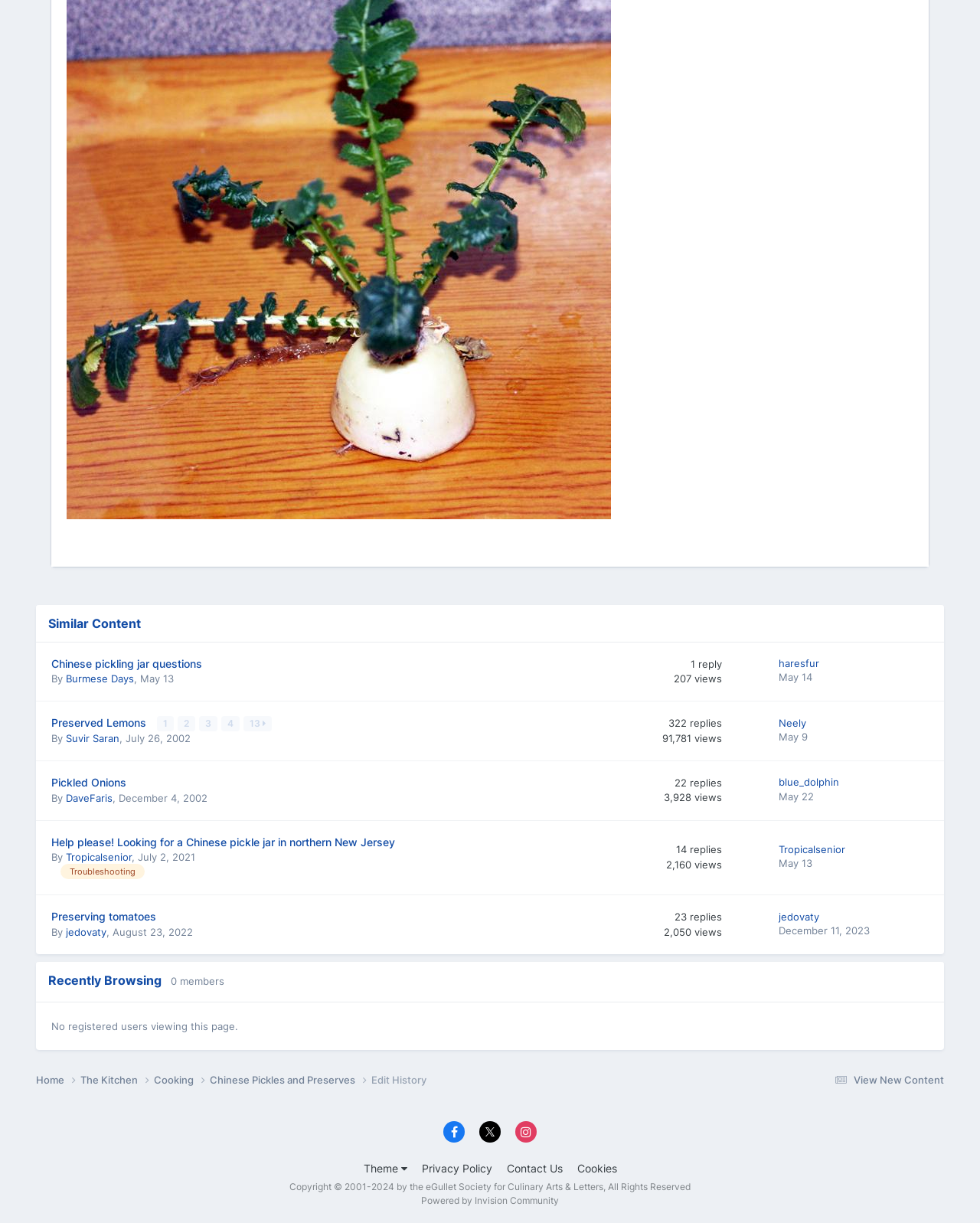How many replies are there to 'Help please! Looking for a Chinese pickle jar in northern New Jersey'?
Use the information from the screenshot to give a comprehensive response to the question.

The number of replies to the post 'Help please! Looking for a Chinese pickle jar in northern New Jersey' is 14, as indicated by the '14' label next to the 'replies' text.